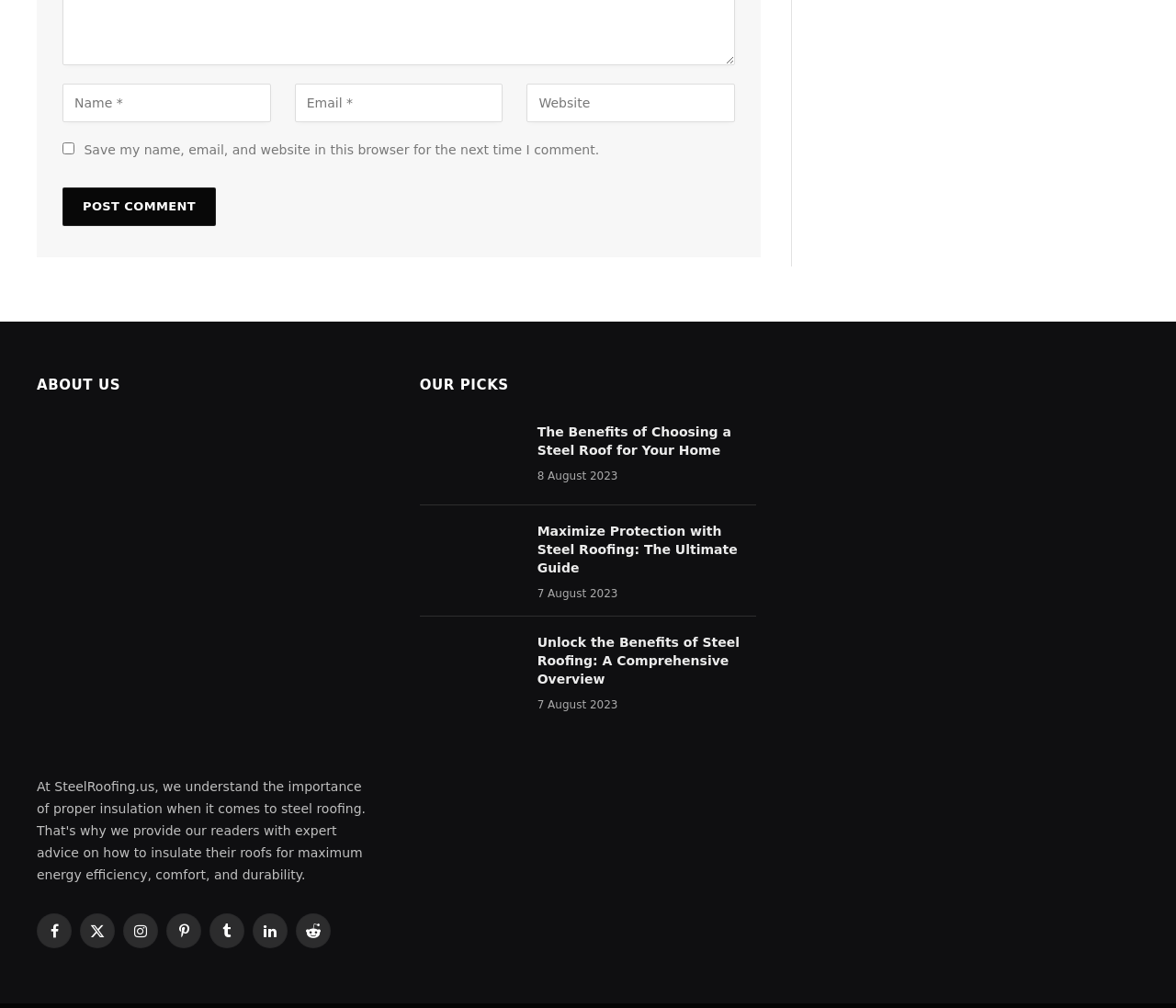Answer with a single word or phrase: 
How many links are there in the 'OUR PICKS' section?

4